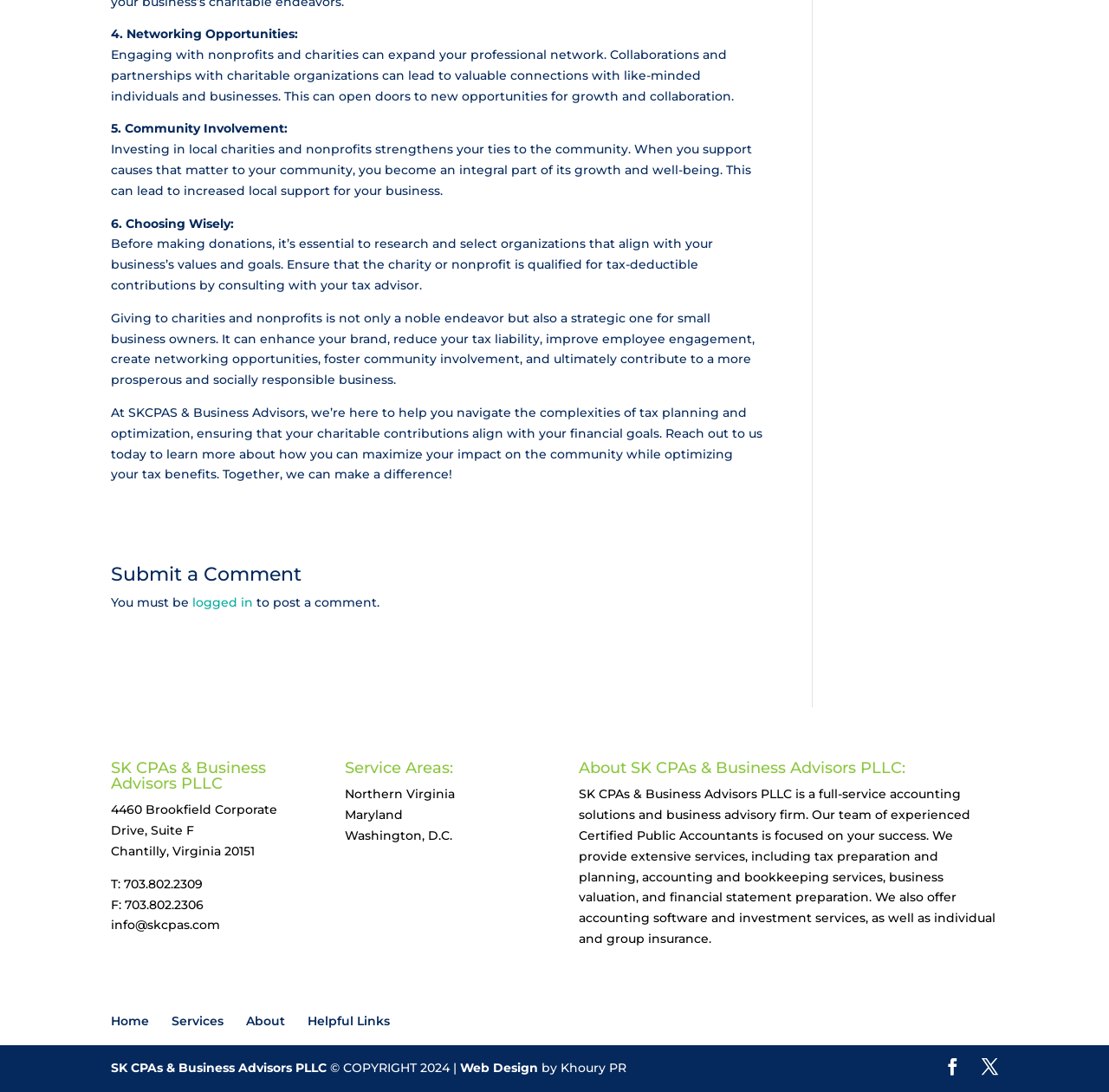Indicate the bounding box coordinates of the clickable region to achieve the following instruction: "Click 'Home'."

[0.1, 0.928, 0.134, 0.942]